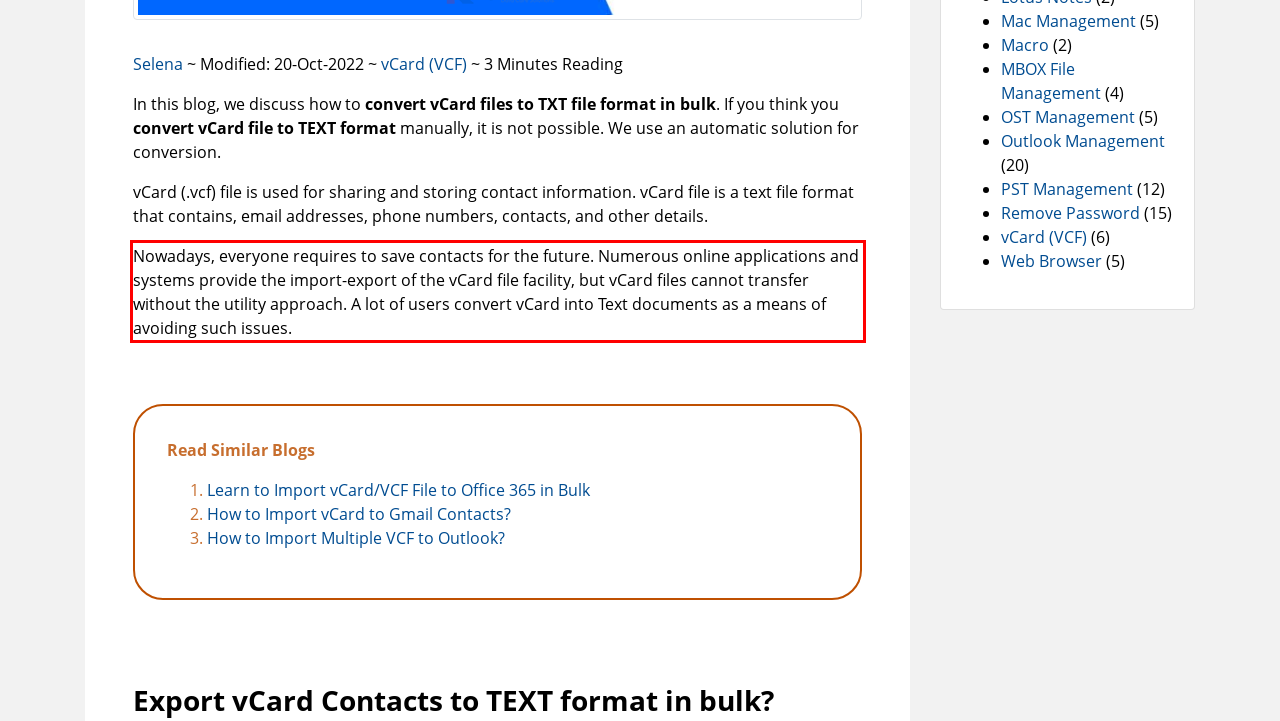Within the screenshot of a webpage, identify the red bounding box and perform OCR to capture the text content it contains.

Nowadays, everyone requires to save contacts for the future. Numerous online applications and systems provide the import-export of the vCard file facility, but vCard files cannot transfer without the utility approach. A lot of users convert vCard into Text documents as a means of avoiding such issues.